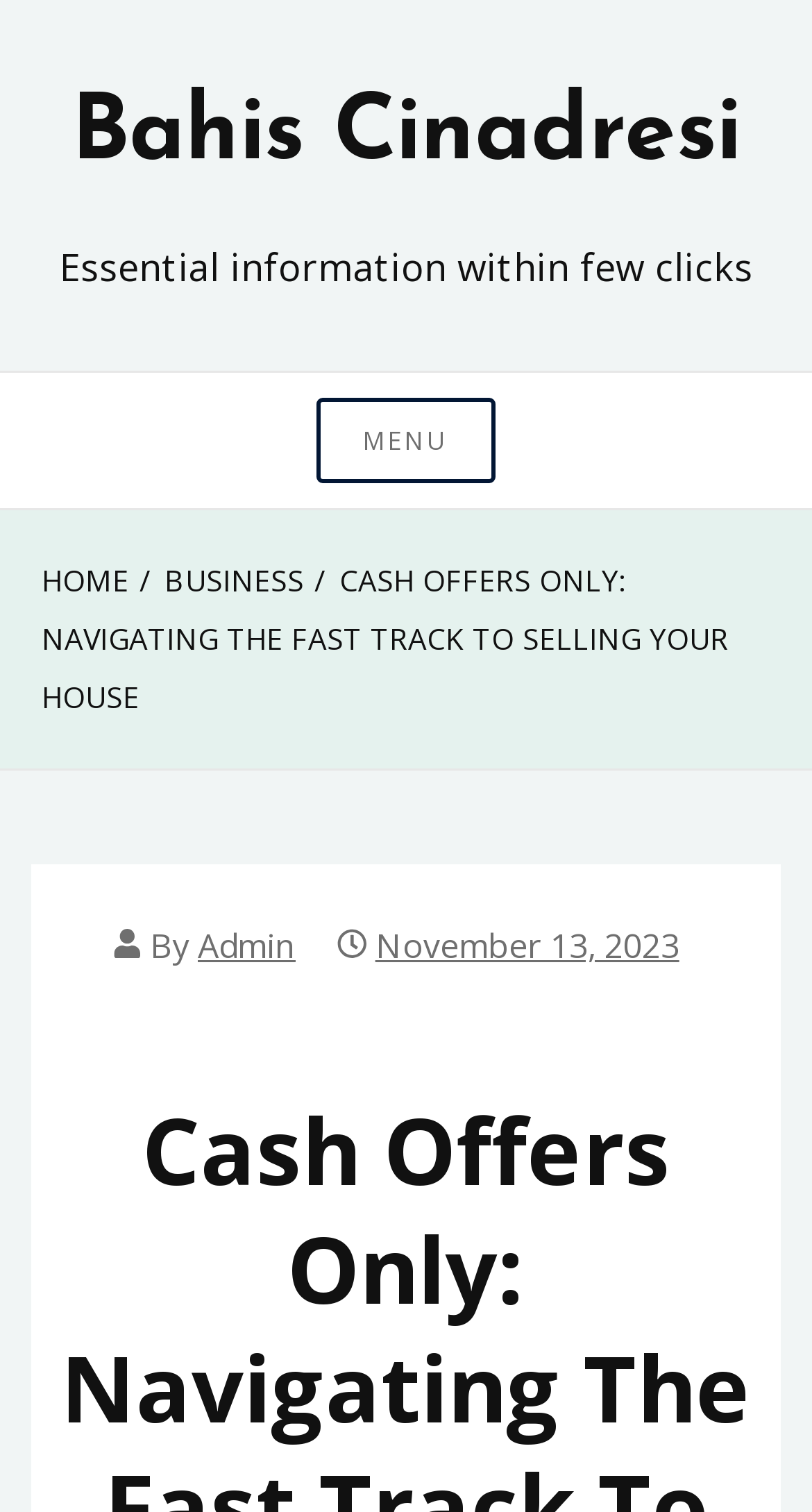What is the purpose of the button in the header?
Examine the image closely and answer the question with as much detail as possible.

I inferred the purpose of the button by looking at its description 'MENU' and its property 'expanded: False controls: main-menu', which suggests that it is used to open the main menu.